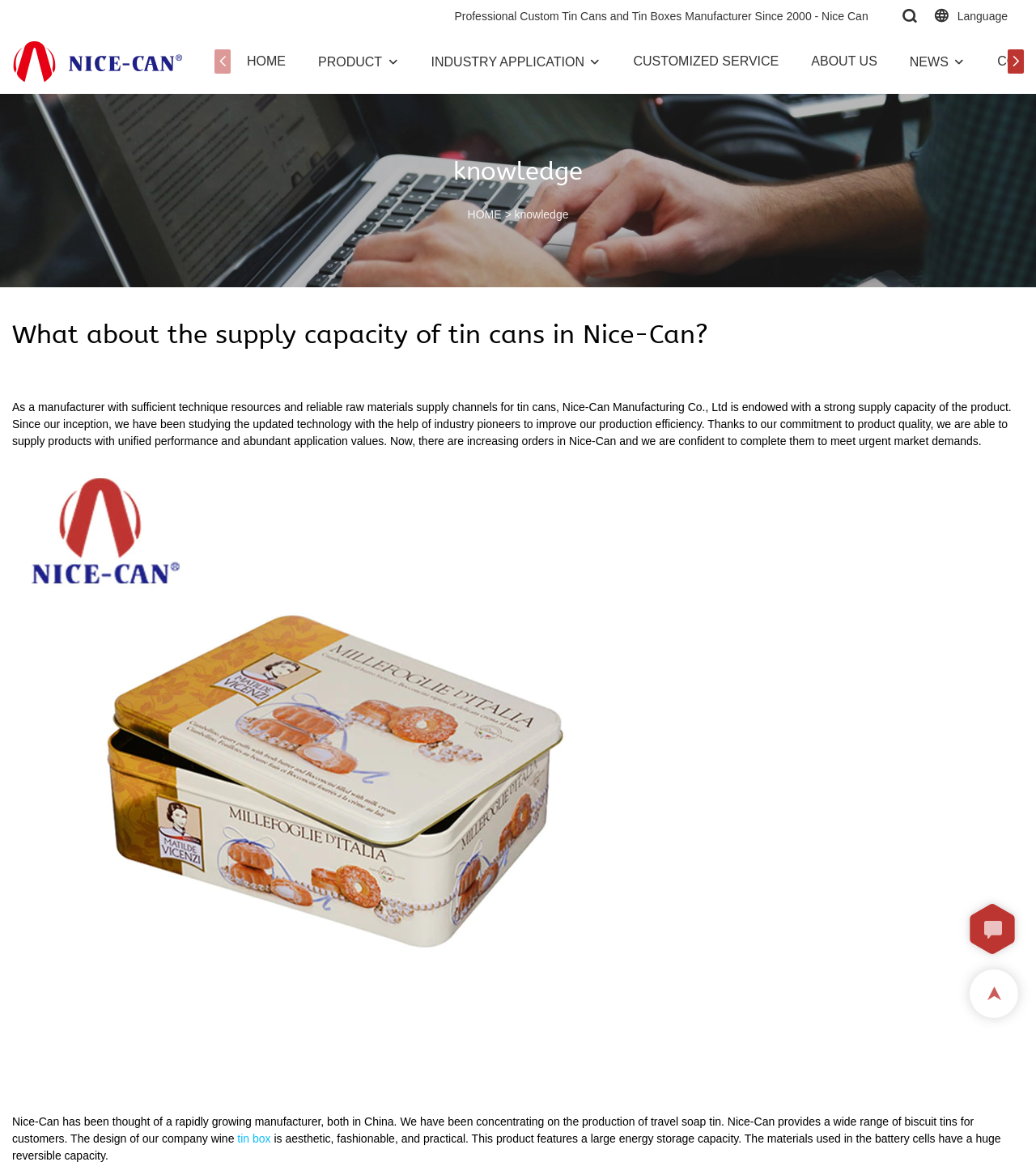Find the bounding box coordinates for the UI element that matches this description: "alt="Nice-Can"".

[0.012, 0.032, 0.176, 0.074]